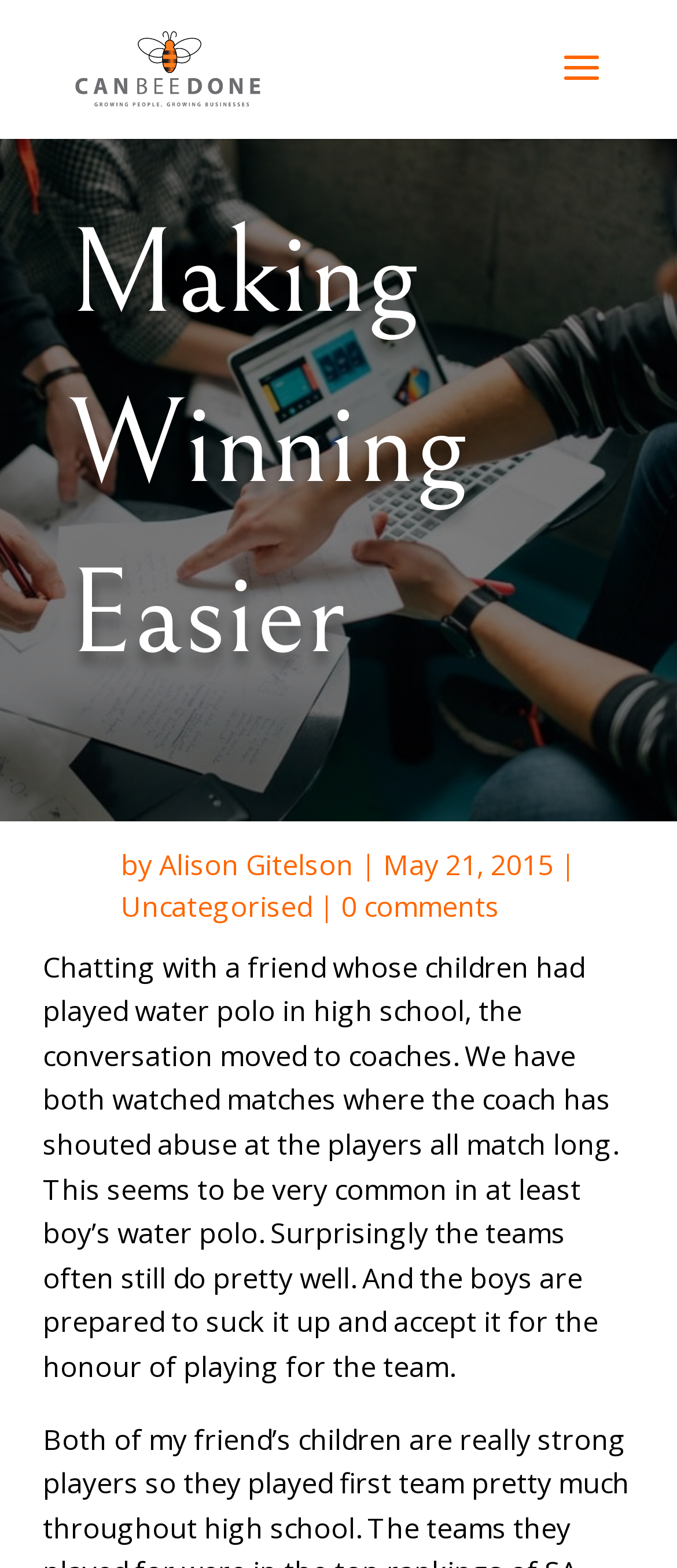Explain the contents of the webpage comprehensively.

The webpage appears to be a blog post or article page. At the top, there is a logo or icon of "CanBeeDone" accompanied by a link with the same text, positioned near the top-left corner of the page. 

Below the logo, there is a prominent heading that reads "Making Winning Easier". This heading spans across most of the page's width, indicating its importance.

Following the heading, there is a section that provides information about the author and the post's details. The author's name, "Alison Gitelson", is presented as a link, along with the post's date, "May 21, 2015", and a category label, "Uncategorised", which is also a link. Additionally, there is a link indicating that there are "0 comments" on the post.

The main content of the page is a block of text that discusses the topic of coaches in water polo, specifically how they often shout abuse at players during matches. The text is positioned below the author and post details section, taking up a significant portion of the page's vertical space.